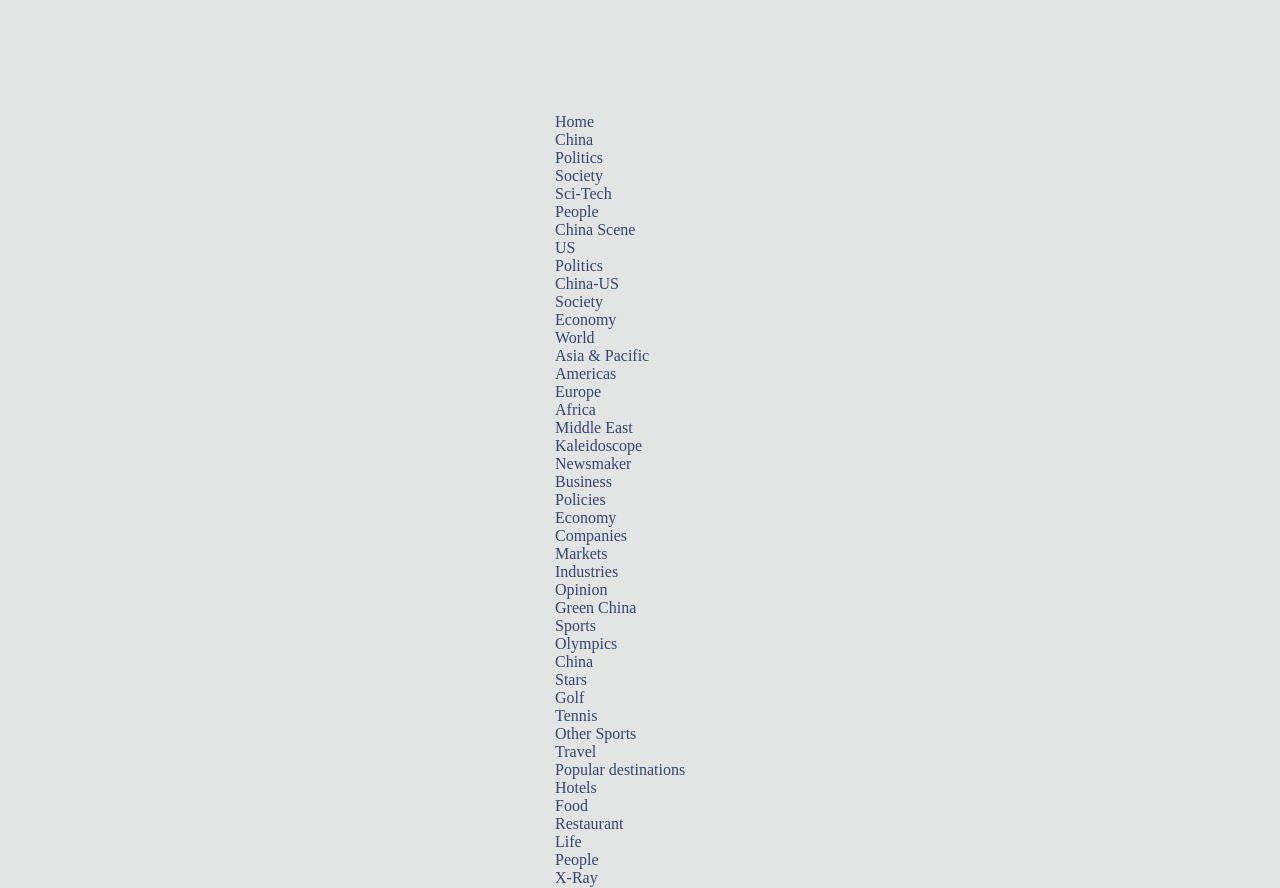Offer a comprehensive description of the webpage’s content and structure.

This webpage is a news portal that covers various topics, including sports, politics, business, and travel. At the top, there is a prominent image with a caption "Breakdancer 'freezes' in front of Paris landmarks" that takes up most of the width of the page. Below the image, there is a row of links to different sections of the website, including "Home", "China", "Politics", "Society", and others. These links are arranged horizontally and take up about half of the page's width.

The webpage has a comprehensive navigation system, with over 30 links to different categories and subcategories. The links are organized into several groups, including "Politics", "Business", "Sports", "Travel", and "Life". Each group has several sub-links that provide more specific topics, such as "China-US" under "Politics" and "Olympics" under "Sports".

The "Sports" section has several sub-links, including "Olympics", "China", "Stars", "Golf", "Tennis", and "Other Sports". The "Travel" section has sub-links like "Popular destinations", "Hotels", "Food", and "Restaurant". The "Life" section has sub-links like "People" and "X-Ray".

Overall, the webpage has a dense layout with many links and categories, suggesting that it is a comprehensive news portal that covers a wide range of topics.